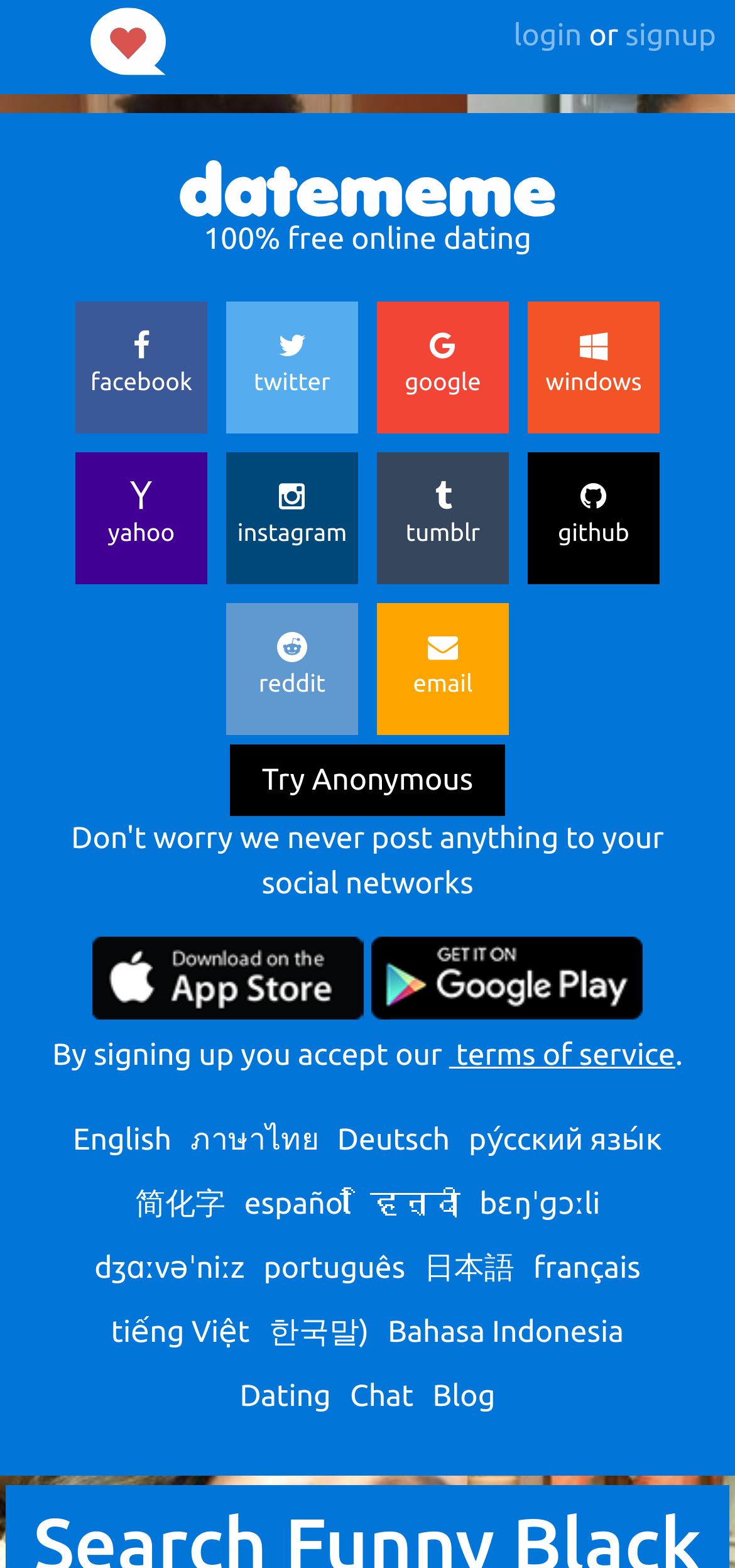Summarize the webpage with intricate details.

The webpage is a personals site called Datememe, focused on online dating in Katavi. At the top left corner, there is a link to go back, and next to it, a link to the home page. On the top right corner, there are links to log in and sign up. Below the top navigation bar, there is a large image of the Datememe logo.

The main content area is divided into two sections. On the left side, there is a table with several social media links, including Facebook, Twitter, Google, and more. On the right side, there is a section with a heading that reads "100% free online dating". Below this heading, there is a button to "Try Anonymous" and a link to start an account.

Further down the page, there is a section with a disclaimer stating that by signing up, users accept the terms of service. Below this section, there is a list of language options, including English, Thai, German, Russian, and many others.

At the bottom of the page, there are several links to different sections of the website, including Dating, Chat, and Blog. Overall, the webpage is designed to encourage users to sign up and start their online dating journey.